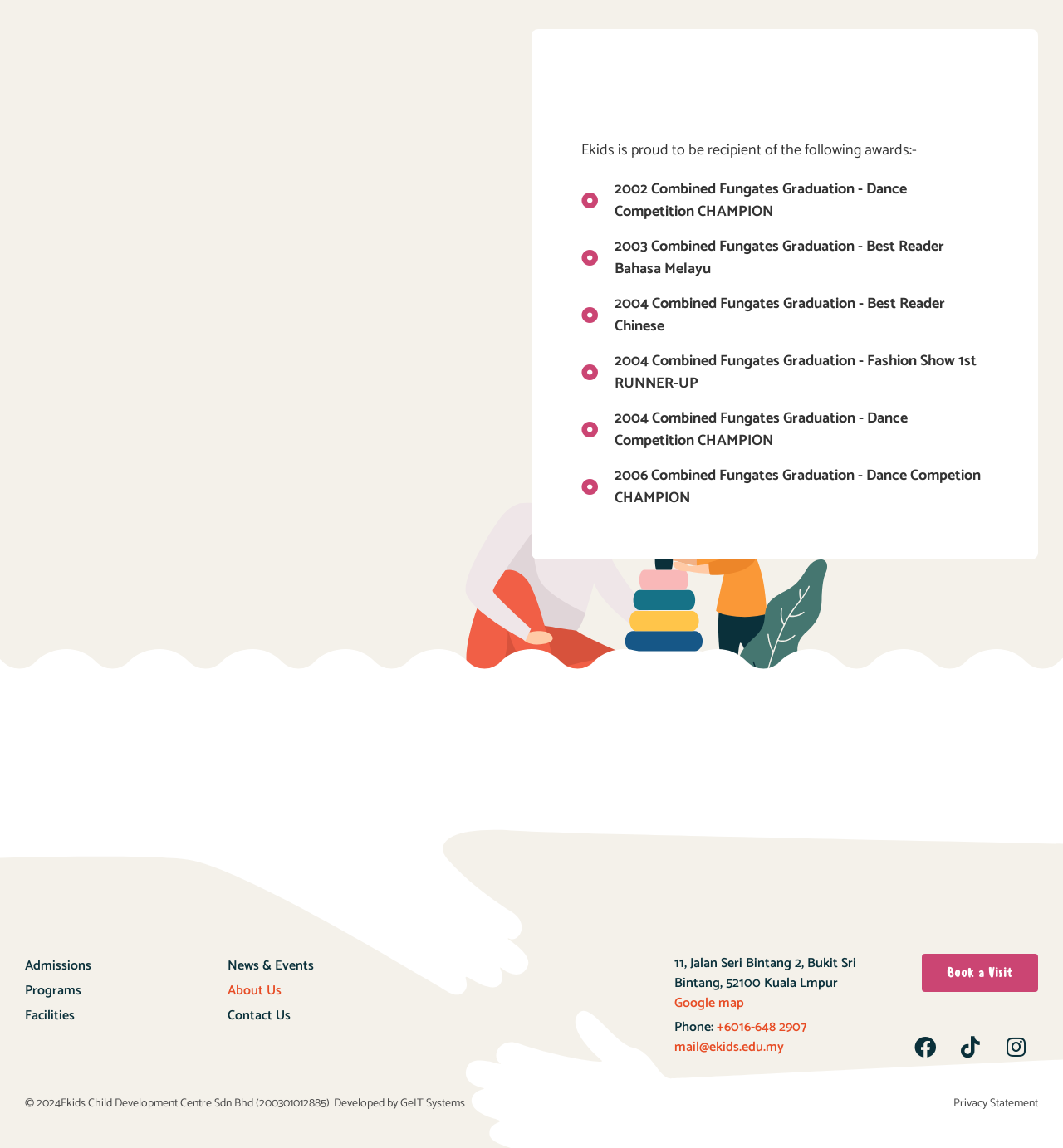Bounding box coordinates are specified in the format (top-left x, top-left y, bottom-right x, bottom-right y). All values are floating point numbers bounded between 0 and 1. Please provide the bounding box coordinate of the region this sentence describes: Book a Visit

[0.867, 0.831, 0.977, 0.864]